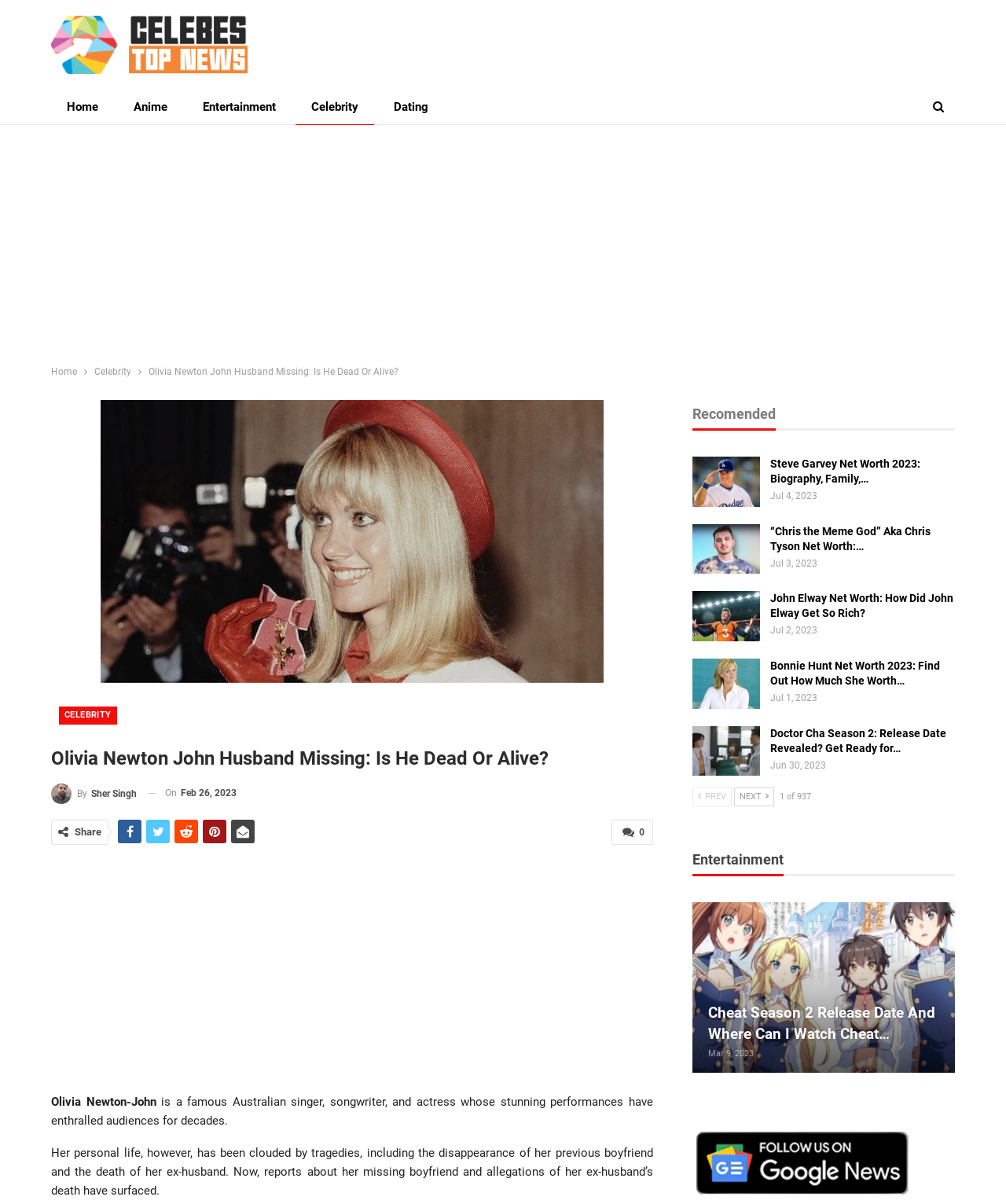Give a one-word or one-phrase response to the question: 
What is the date of the article?

Feb 26, 2023